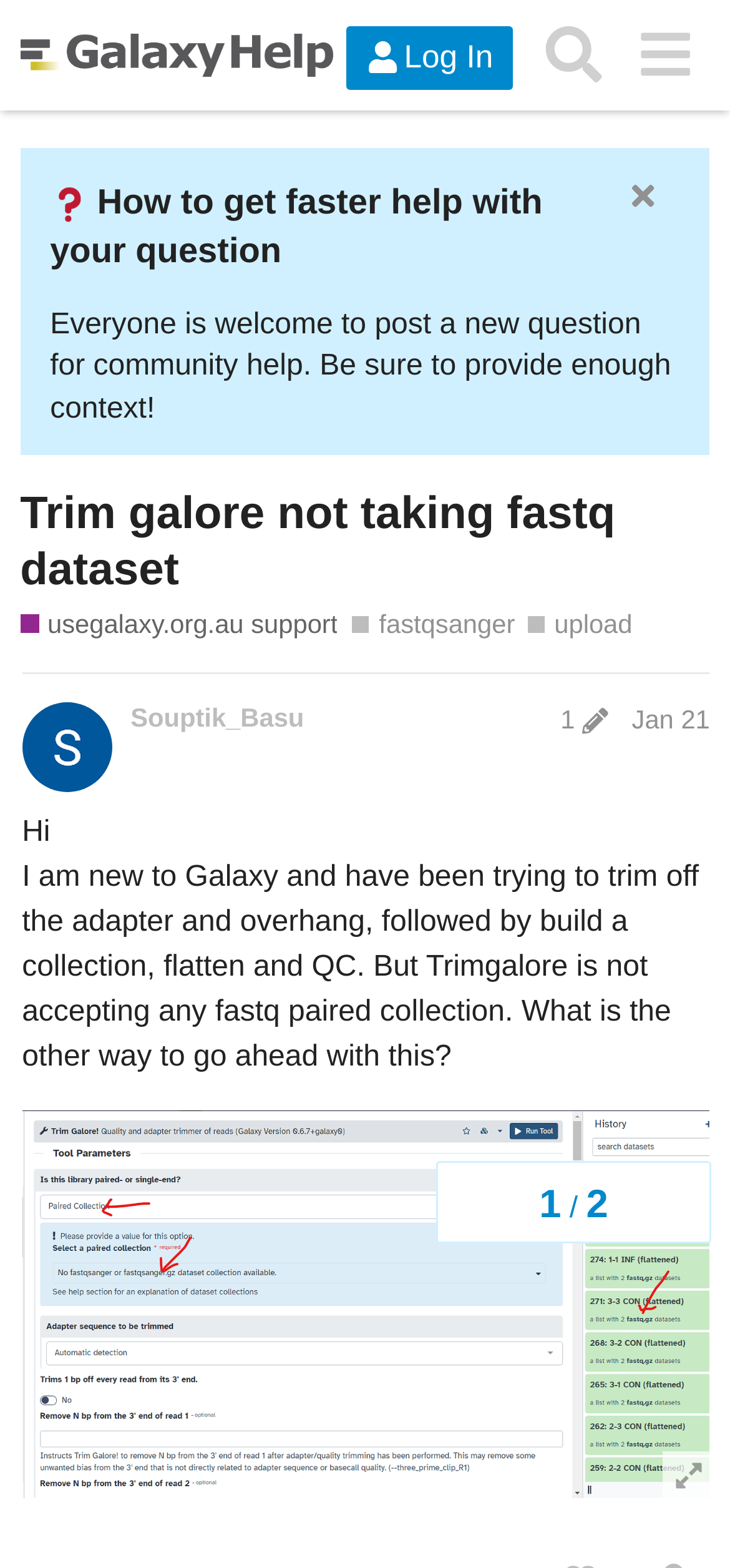Find the bounding box coordinates of the element's region that should be clicked in order to follow the given instruction: "Click the 'Log In' button". The coordinates should consist of four float numbers between 0 and 1, i.e., [left, top, right, bottom].

[0.474, 0.017, 0.704, 0.057]